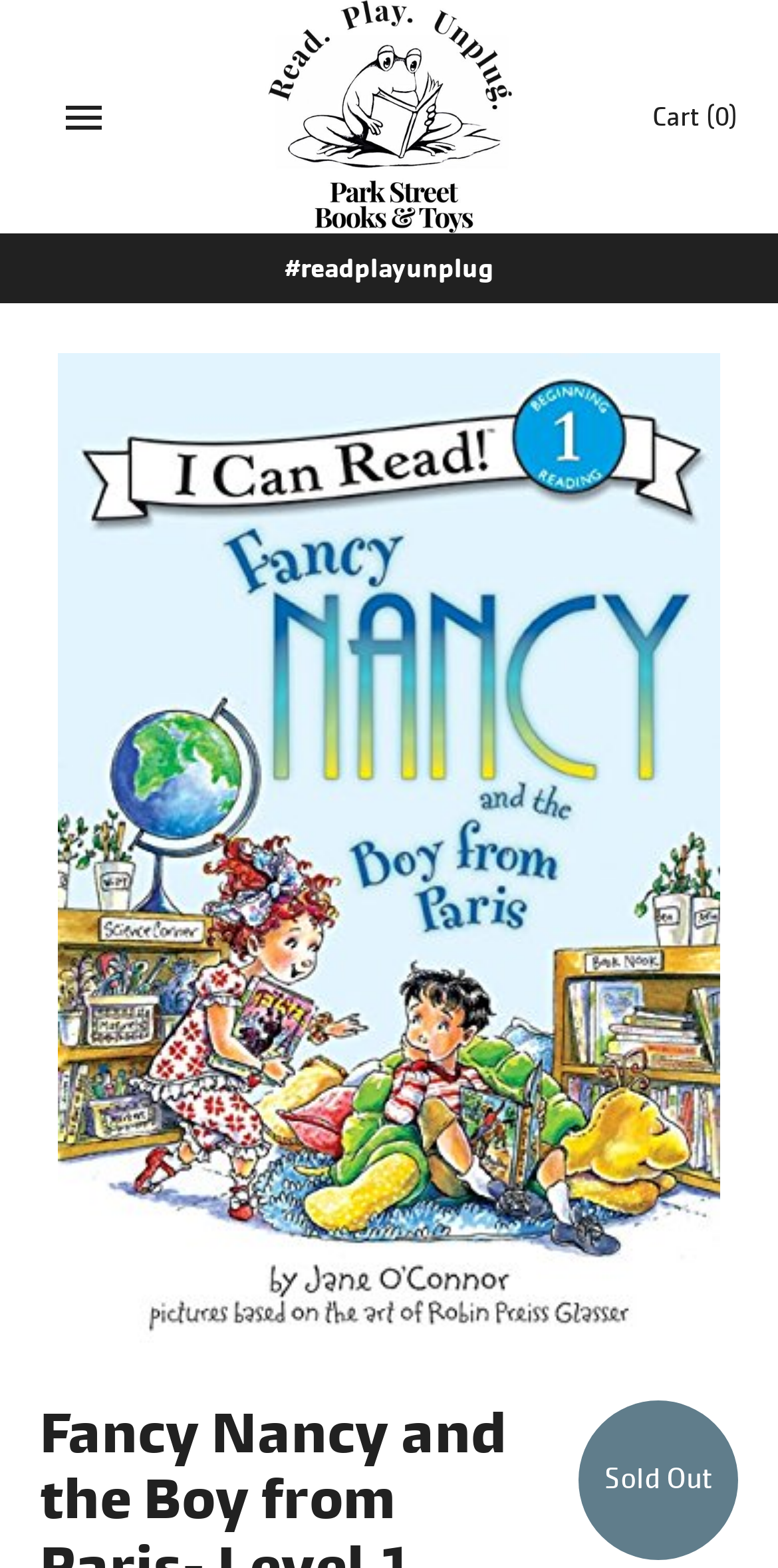Identify the bounding box coordinates for the UI element that matches this description: "parent_node: Cart (0) aria-label="Open menu"".

[0.051, 0.047, 0.164, 0.103]